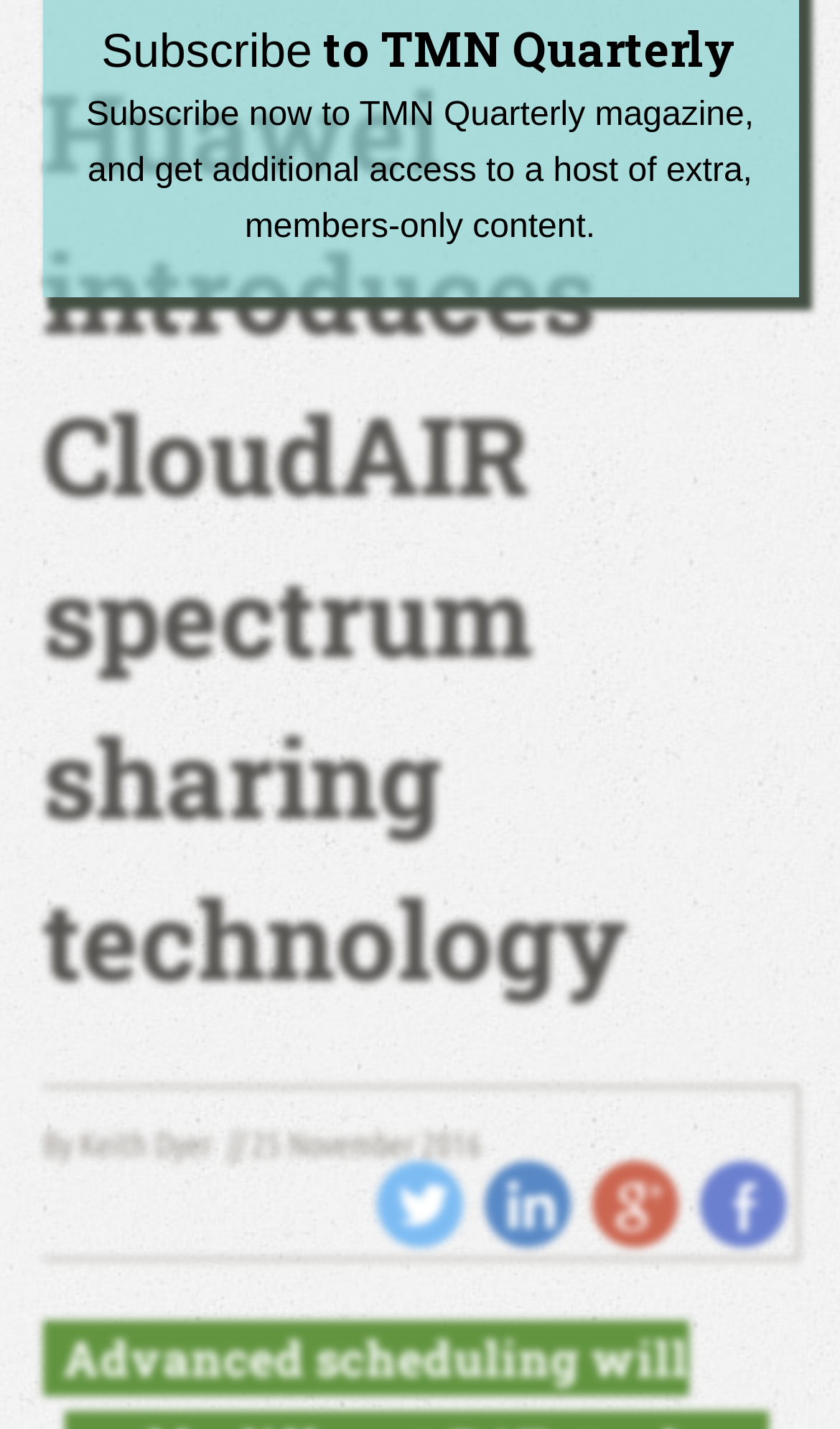Find the bounding box coordinates for the HTML element described in this sentence: "By Keith Dyer". Provide the coordinates as four float numbers between 0 and 1, in the format [left, top, right, bottom].

[0.05, 0.788, 0.253, 0.815]